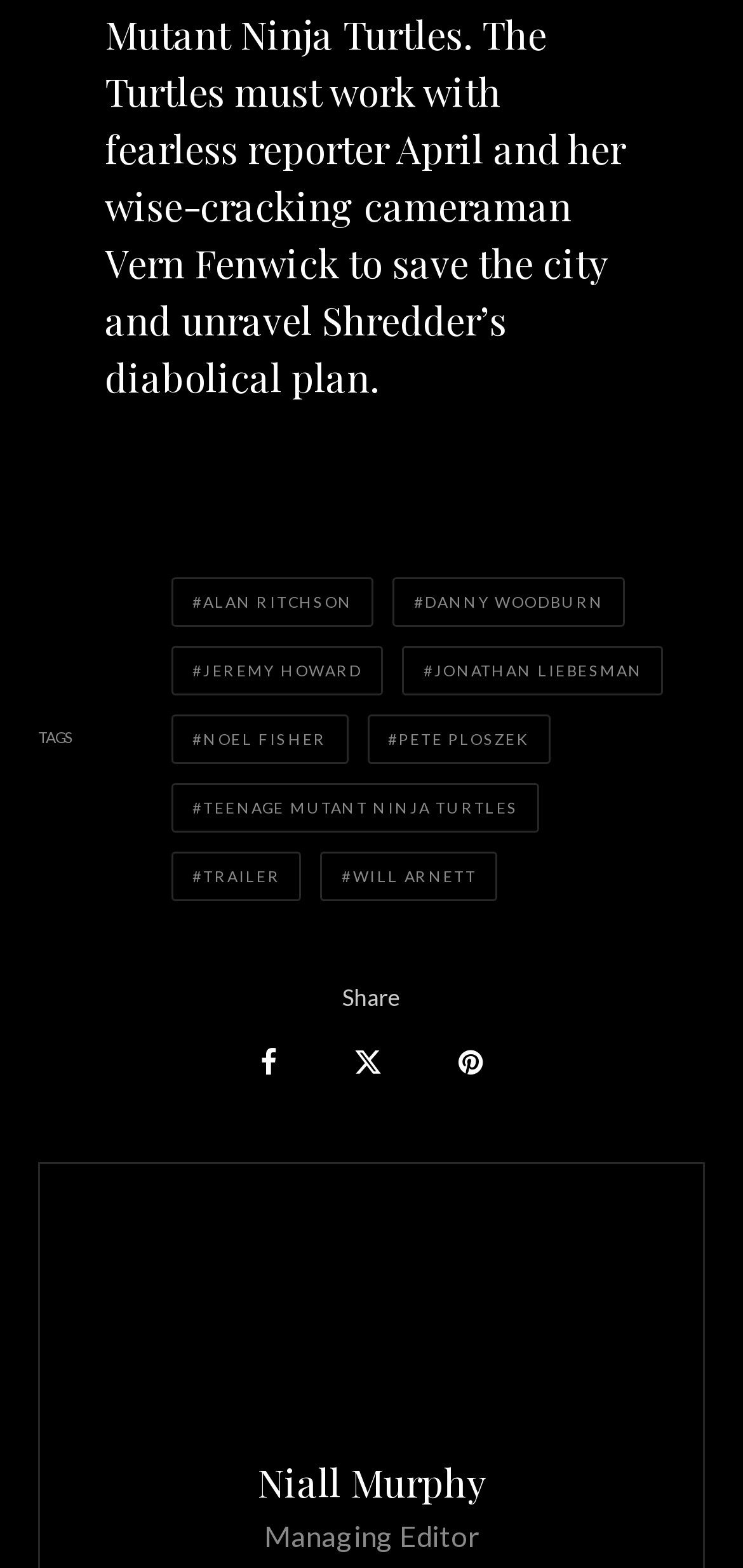Please specify the bounding box coordinates of the element that should be clicked to execute the given instruction: 'Watch the trailer'. Ensure the coordinates are four float numbers between 0 and 1, expressed as [left, top, right, bottom].

[0.231, 0.543, 0.406, 0.575]